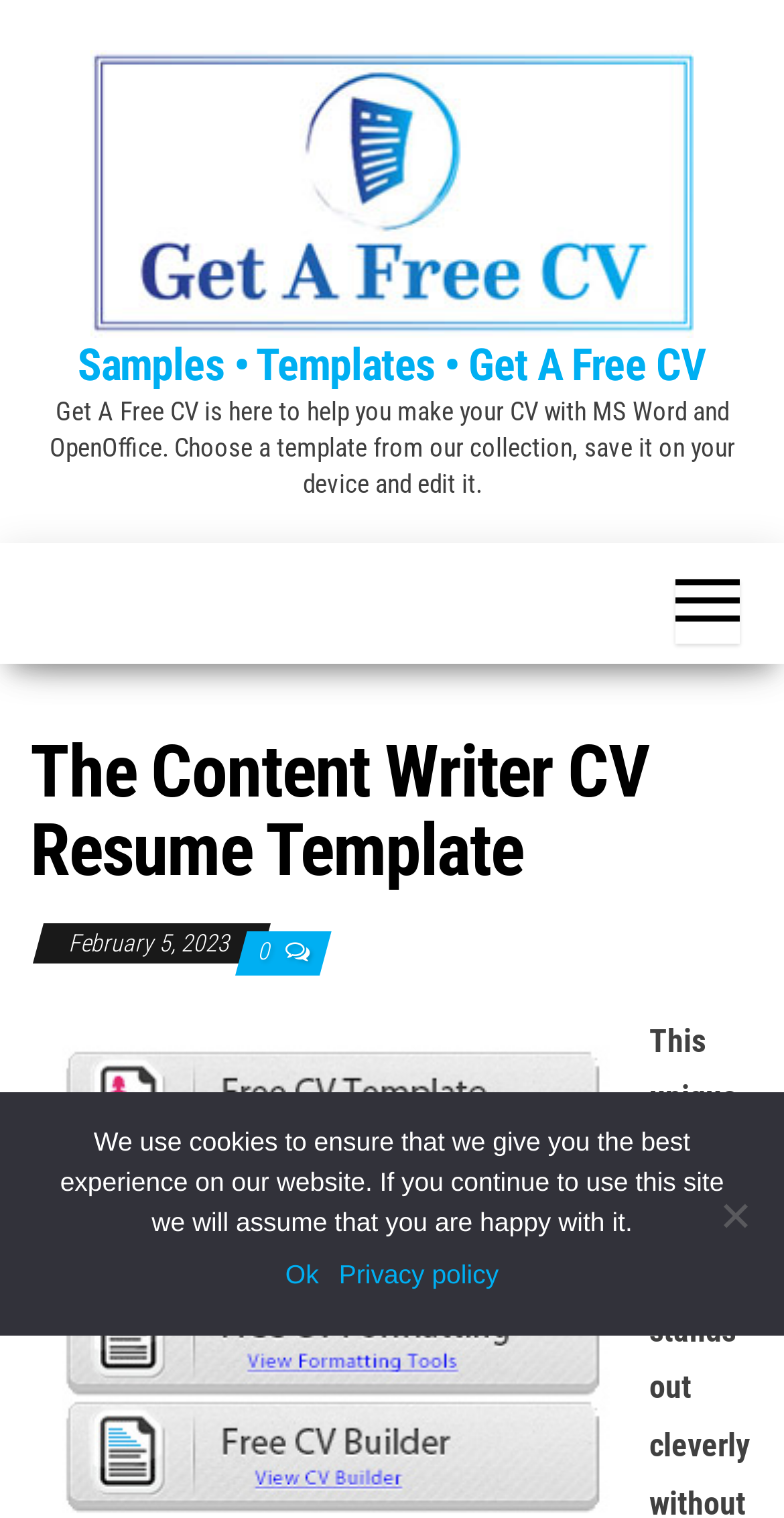What is the purpose of this website?
Answer the question with detailed information derived from the image.

Based on the webpage content, it appears that the website is designed to help users create a CV. The text 'Get A Free CV is here to help you make your CV with MS Word and OpenOffice. Choose a template from our collection, save it on your device and edit it.' suggests that the website provides CV templates and tools to assist users in creating their CV.